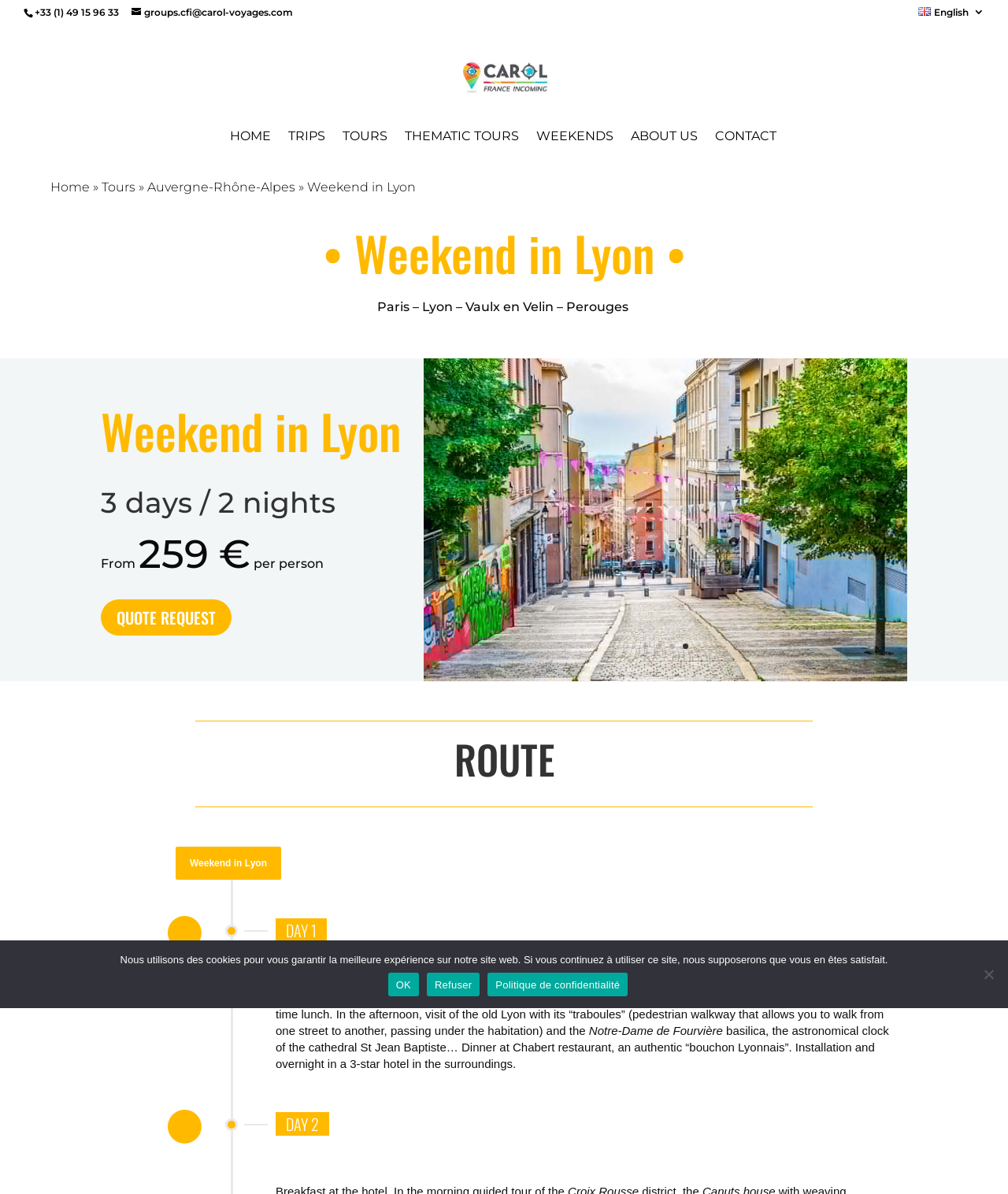Can you find the bounding box coordinates for the UI element given this description: "Politique de confidentialité"? Provide the coordinates as four float numbers between 0 and 1: [left, top, right, bottom].

[0.484, 0.815, 0.623, 0.834]